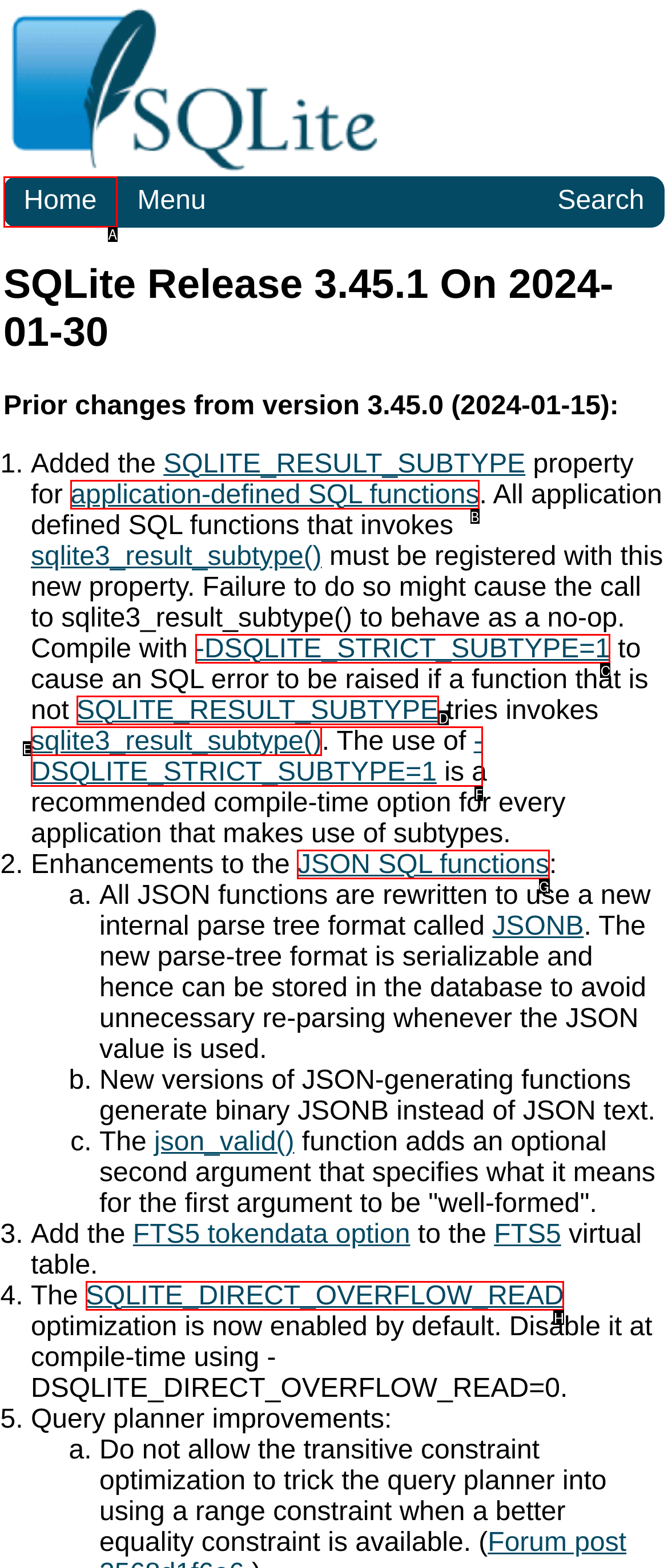Identify the option that corresponds to the given description: -DSQLITE_STRICT_SUBTYPE=1. Reply with the letter of the chosen option directly.

C